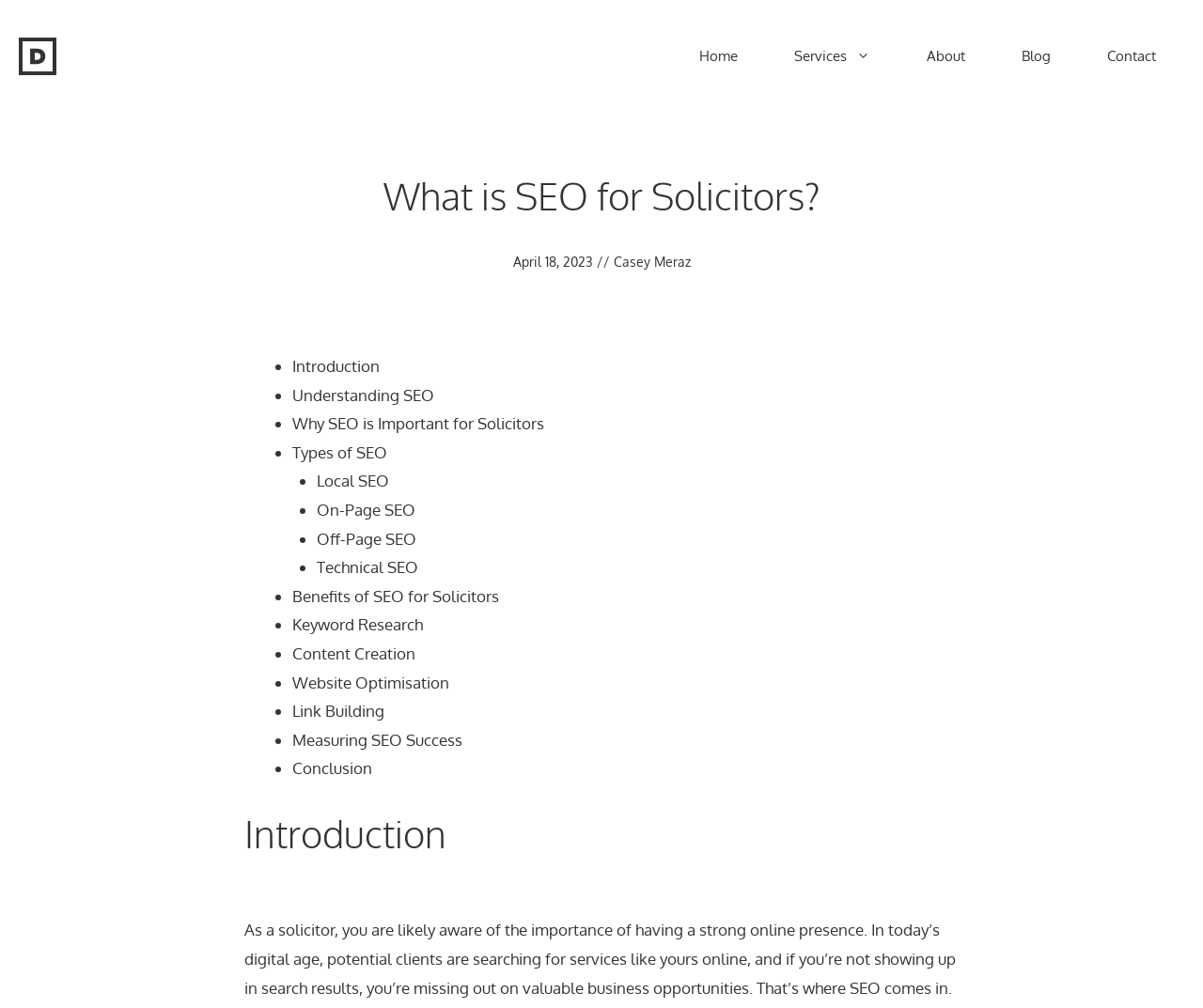Locate the bounding box coordinates of the area you need to click to fulfill this instruction: 'Learn about 'Local SEO''. The coordinates must be in the form of four float numbers ranging from 0 to 1: [left, top, right, bottom].

[0.263, 0.467, 0.323, 0.487]